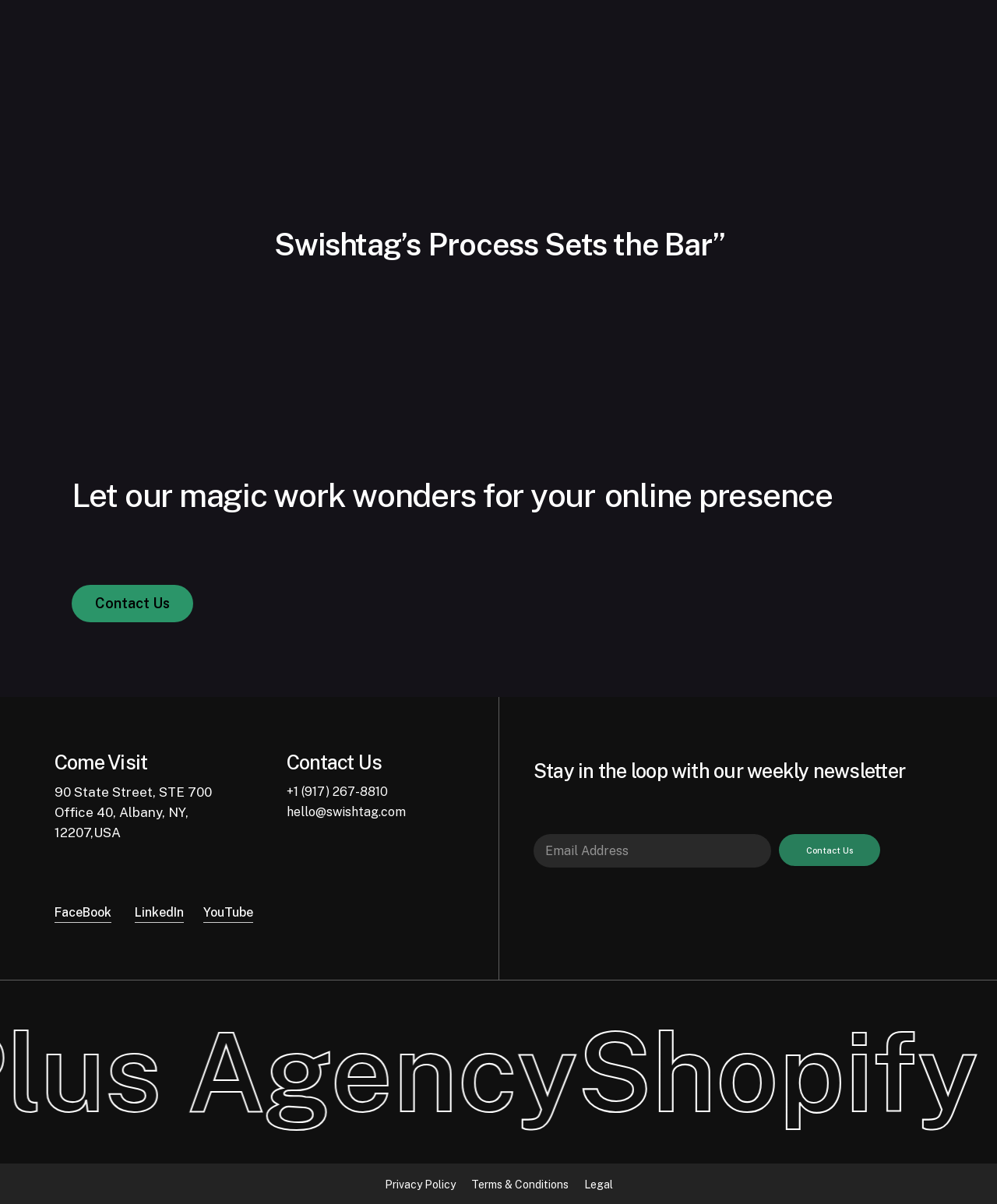Give a one-word or one-phrase response to the question: 
What is the purpose of the 'Contact Us' button?

To contact the company